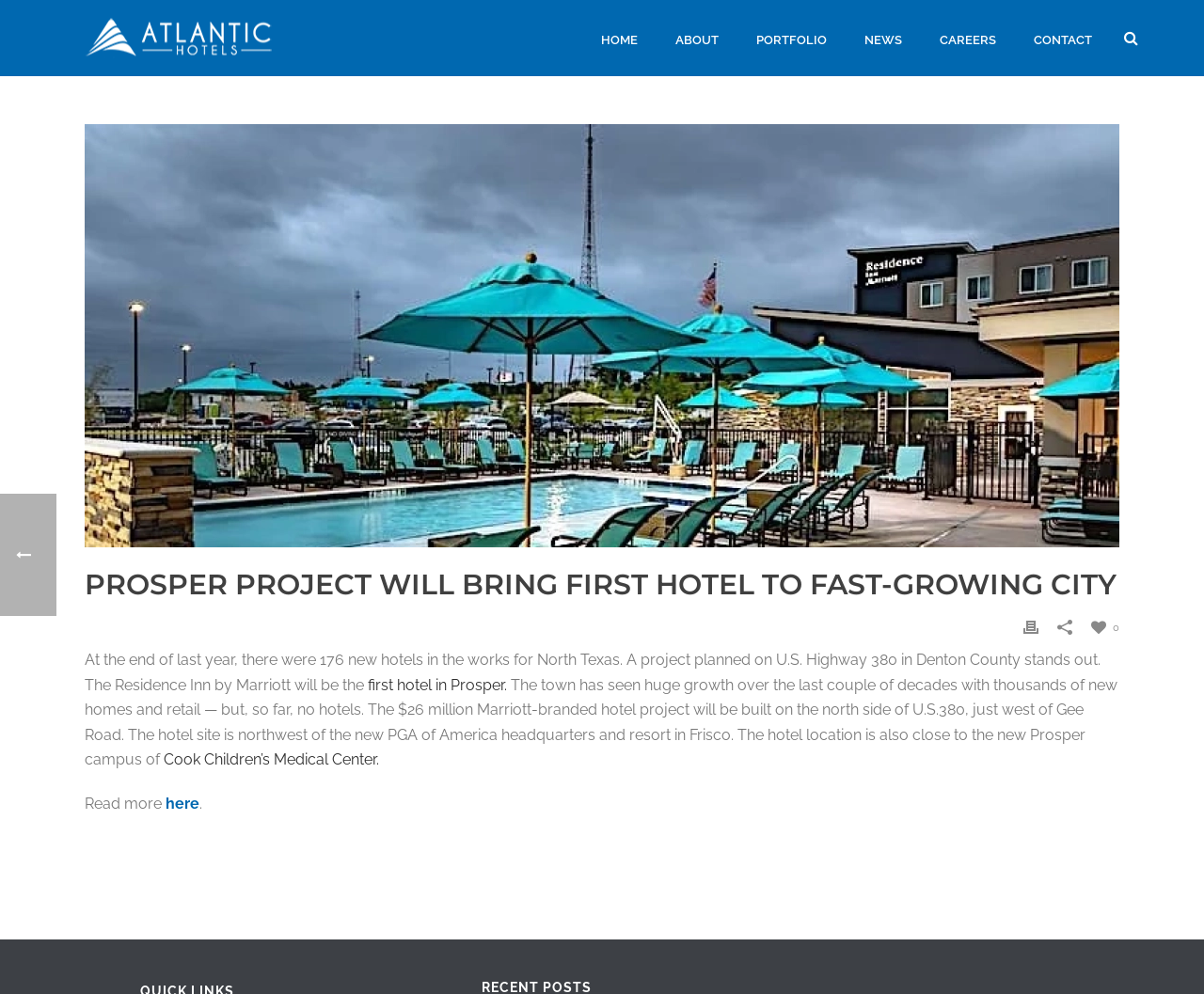Find and specify the bounding box coordinates that correspond to the clickable region for the instruction: "learn about home remodeling loan".

None